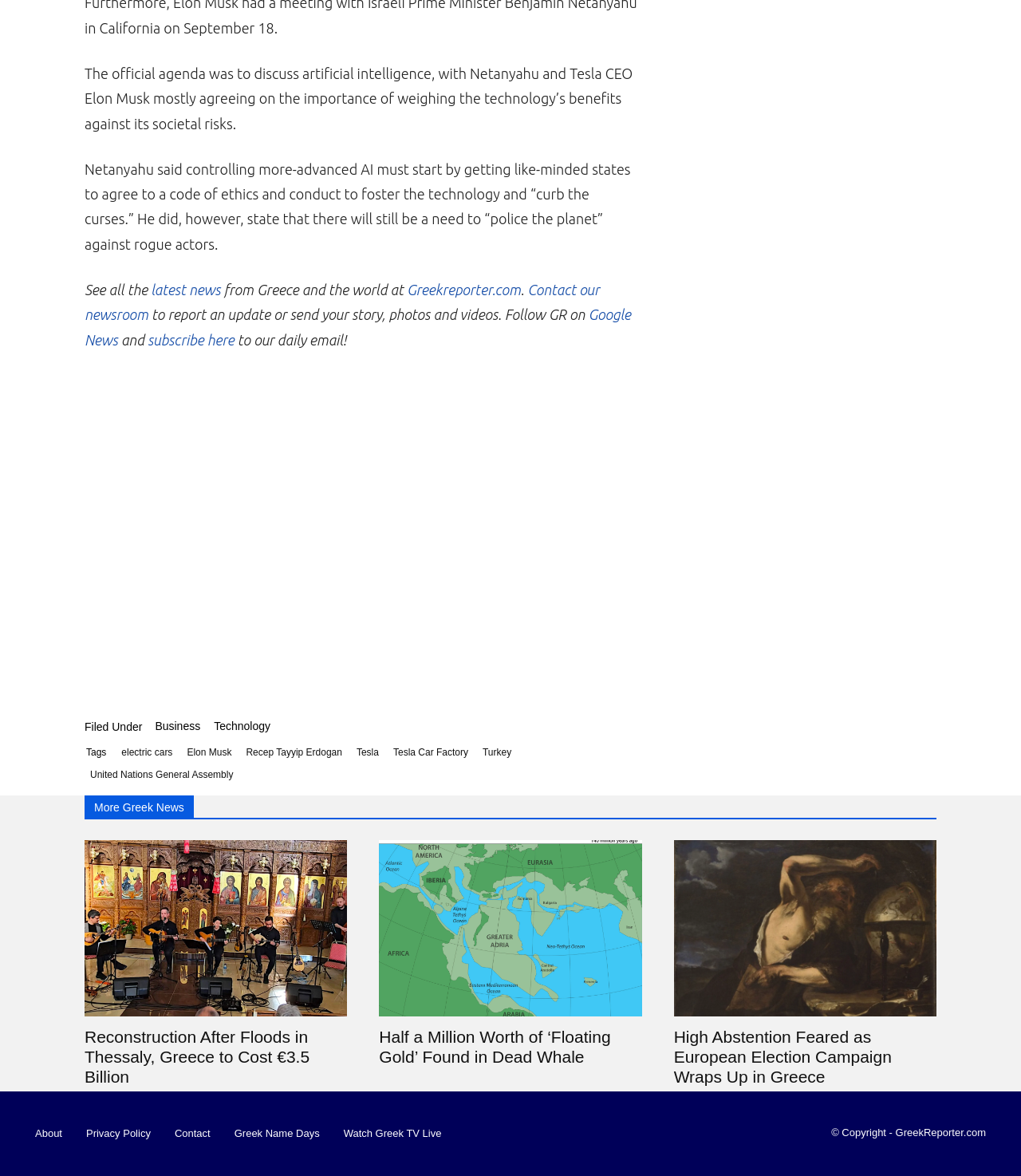What is the topic of discussion between Netanyahu and Elon Musk?
Provide a detailed answer to the question, using the image to inform your response.

Based on the StaticText element with ID 564, it is mentioned that 'The official agenda was to discuss artificial intelligence, with Netanyahu and Tesla CEO Elon Musk mostly agreeing on the importance of weighing the technology’s benefits against its societal risks.' Therefore, the topic of discussion between Netanyahu and Elon Musk is artificial intelligence.